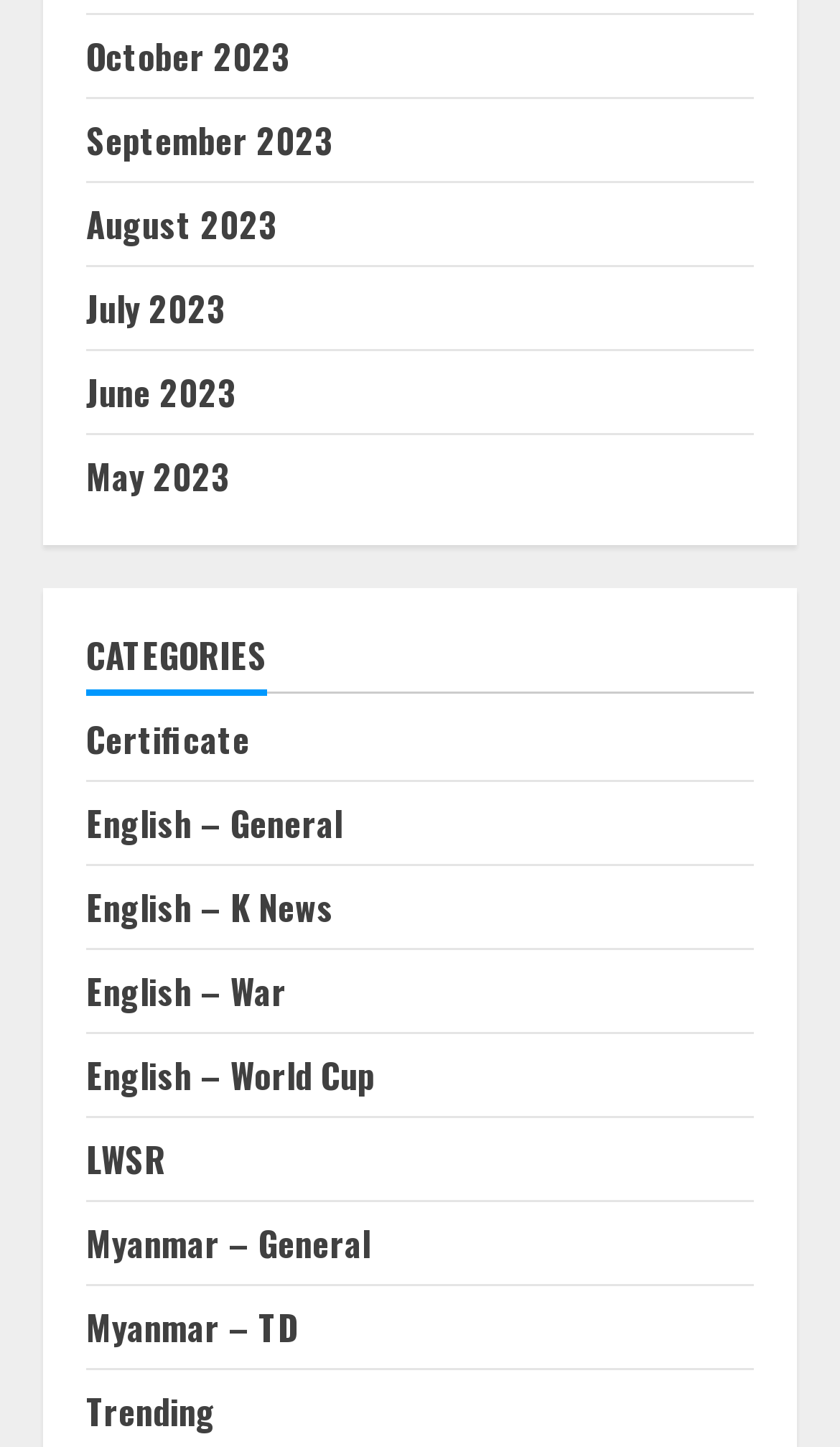From the element description September 2023, predict the bounding box coordinates of the UI element. The coordinates must be specified in the format (top-left x, top-left y, bottom-right x, bottom-right y) and should be within the 0 to 1 range.

[0.103, 0.078, 0.397, 0.114]